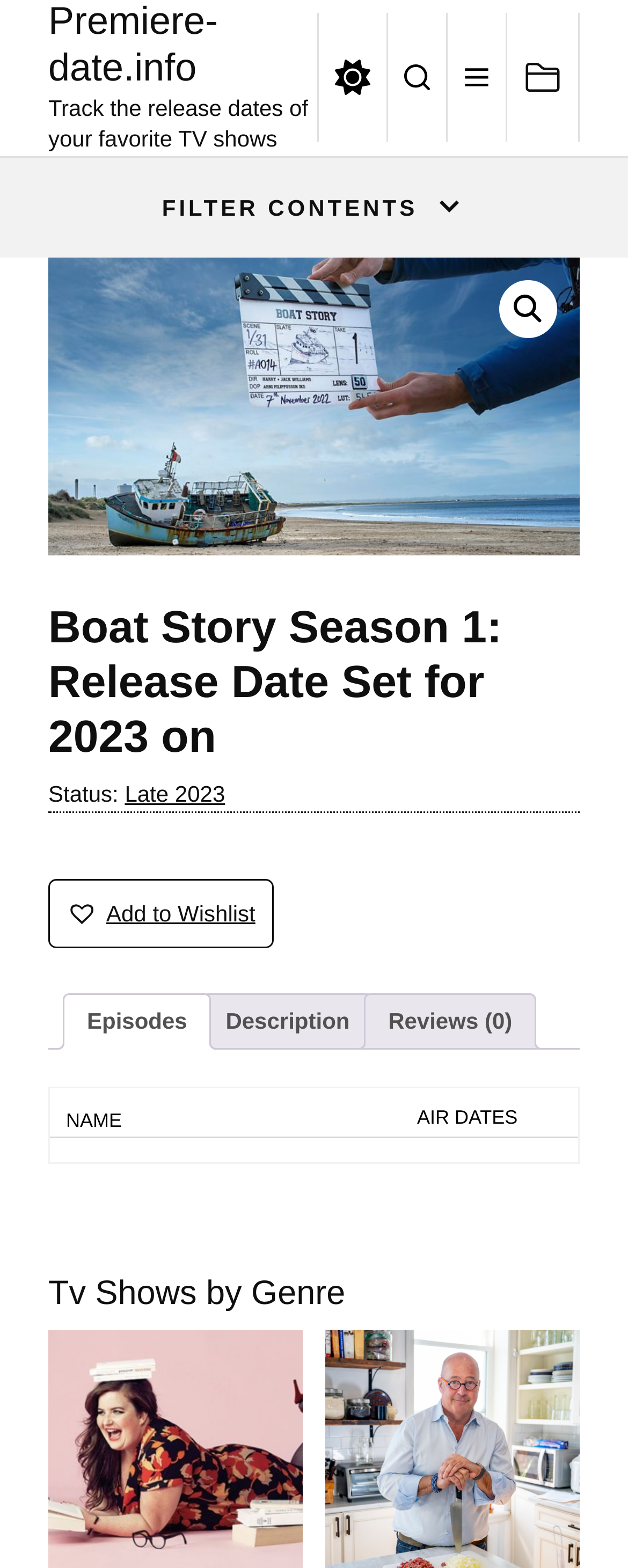With reference to the image, please provide a detailed answer to the following question: What are the tabs available for Boat Story Season 1?

The tabs available for Boat Story Season 1 can be found in the tablist section. There are three tabs: 'Episodes', 'Description', and 'Reviews (0)'. These tabs are horizontally aligned and can be selected to view different information about Boat Story Season 1.